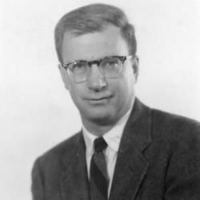What is the expression on Wilson Gerson Rabinowitz's face in the portrait?
Answer the question with a single word or phrase by looking at the picture.

Composed